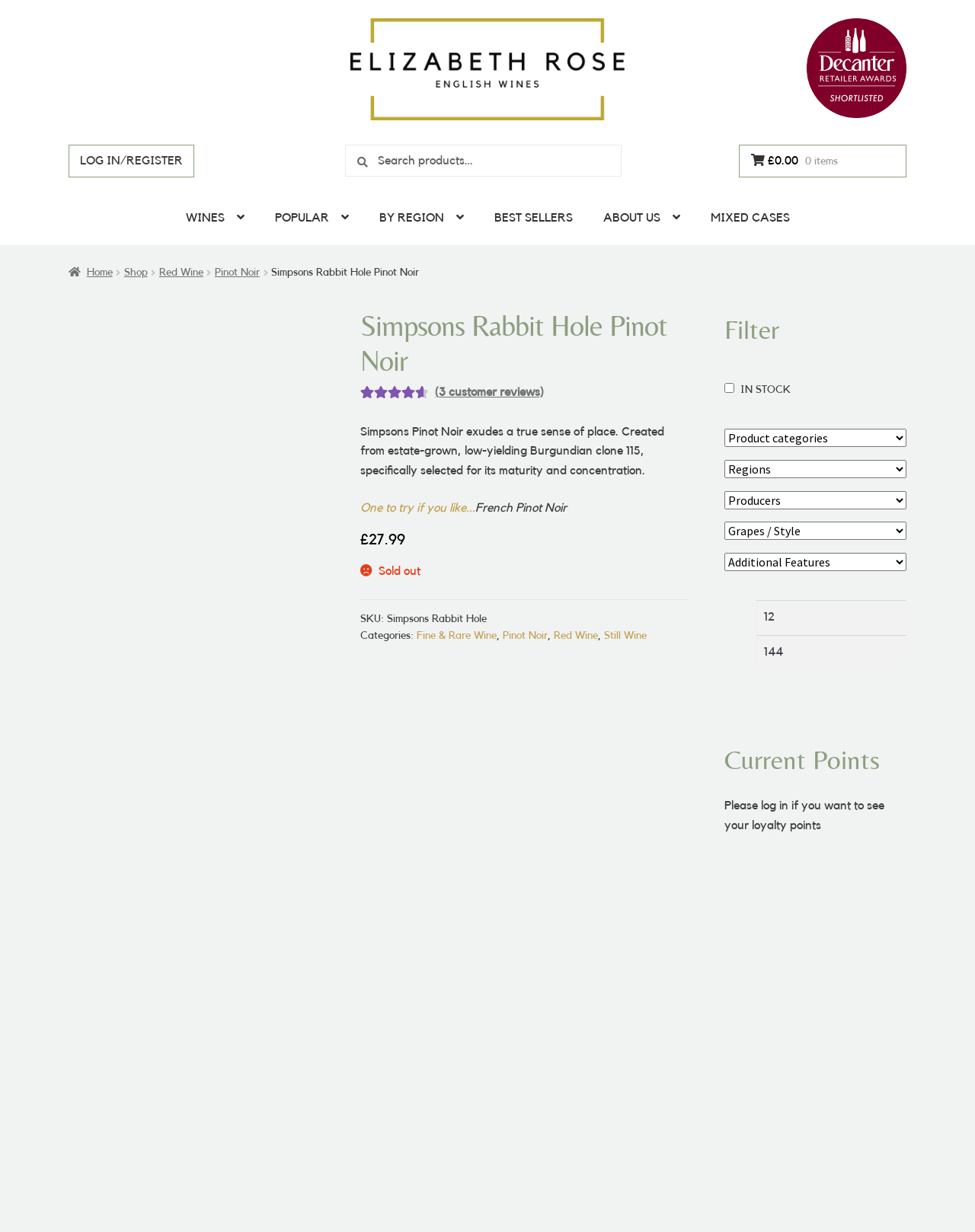Please identify the bounding box coordinates of the area that needs to be clicked to follow this instruction: "Search for wines".

[0.354, 0.117, 0.638, 0.143]